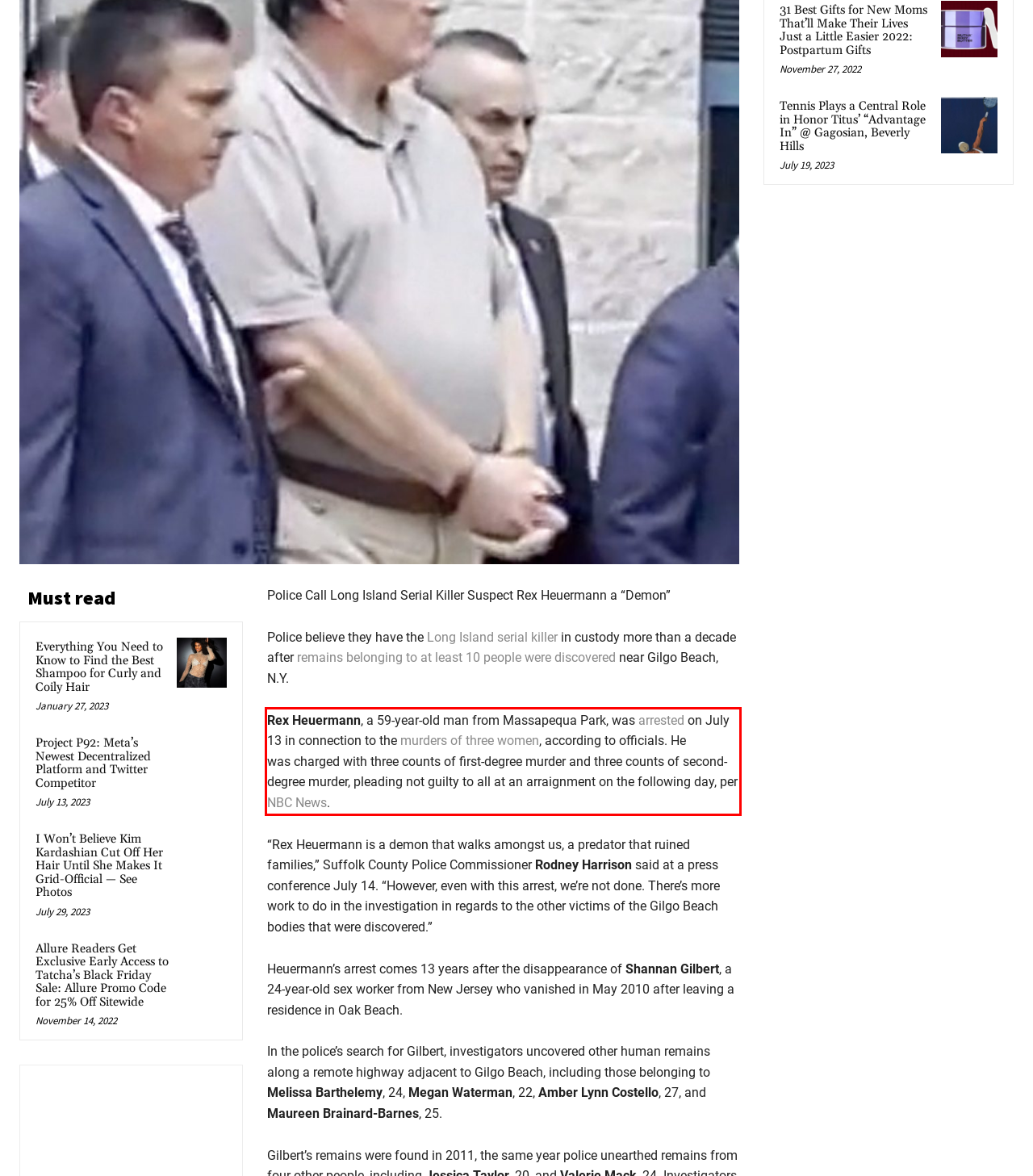Please extract the text content from the UI element enclosed by the red rectangle in the screenshot.

Rex Heuermann, a 59-year-old man from Massapequa Park, was arrested on July 13 in connection to the murders of three women, according to officials. He was charged with three counts of first-degree murder and three counts of second-degree murder, pleading not guilty to all at an arraignment on the following day, per NBC News.